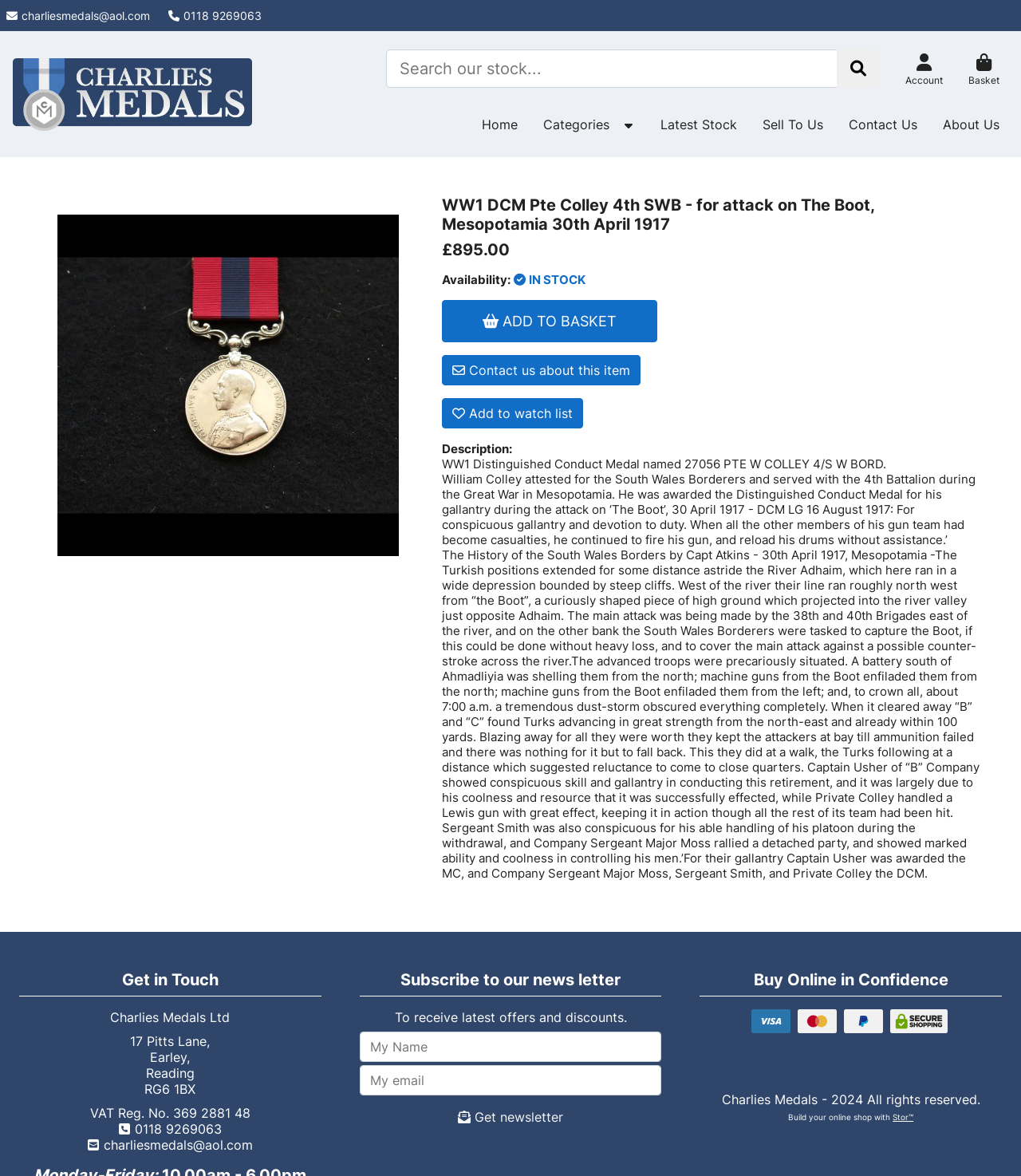What is the award that William Colley received?
Please describe in detail the information shown in the image to answer the question.

I found the answer by reading the product description, which mentions that William Colley was awarded the Distinguished Conduct Medal for his gallantry during the attack on 'The Boot' on 30 April 1917.